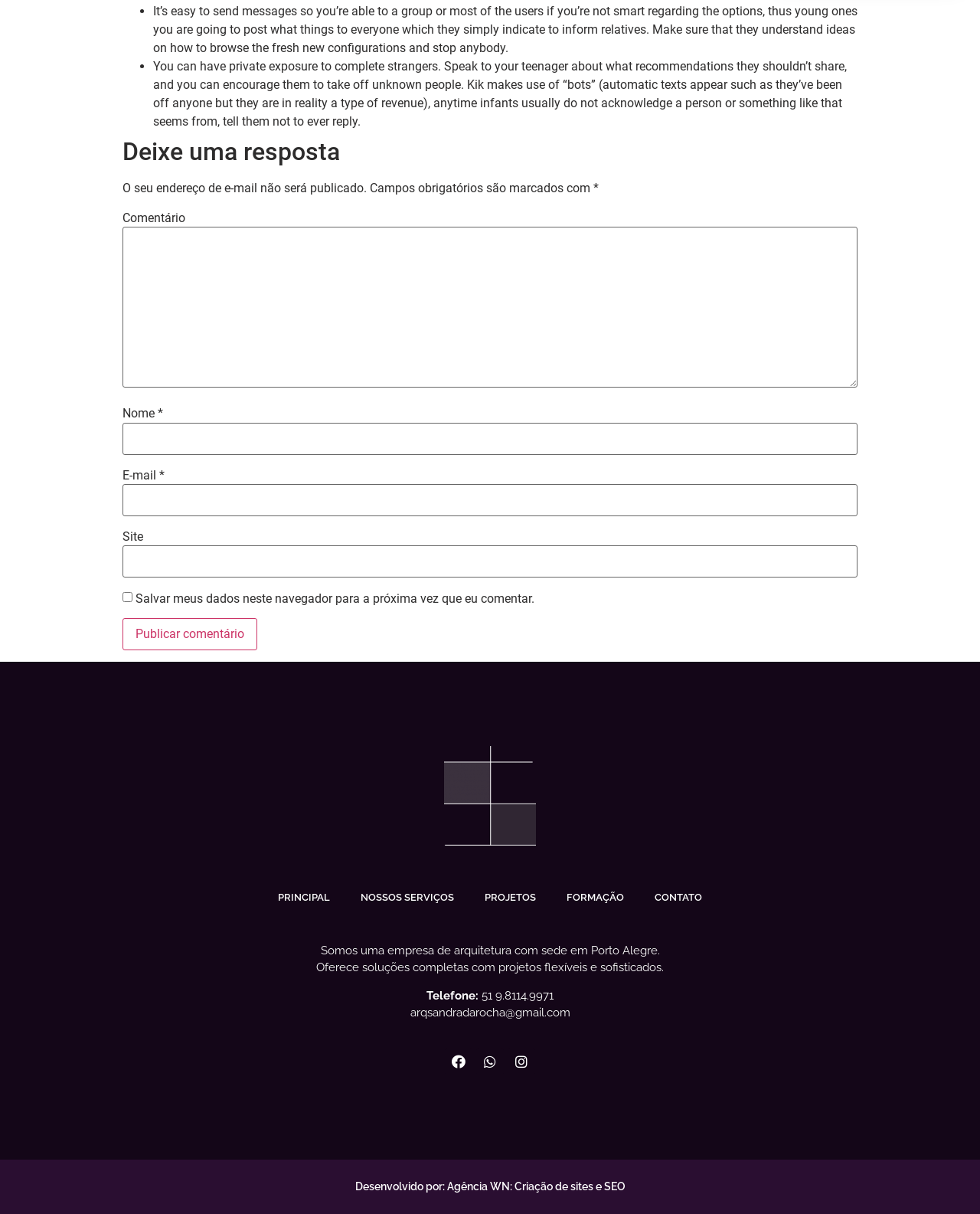From the image, can you give a detailed response to the question below:
How many social media links are there?

I counted the number of social media links by looking at the links with icons, specifically the Facebook, Whatsapp, and Instagram links.